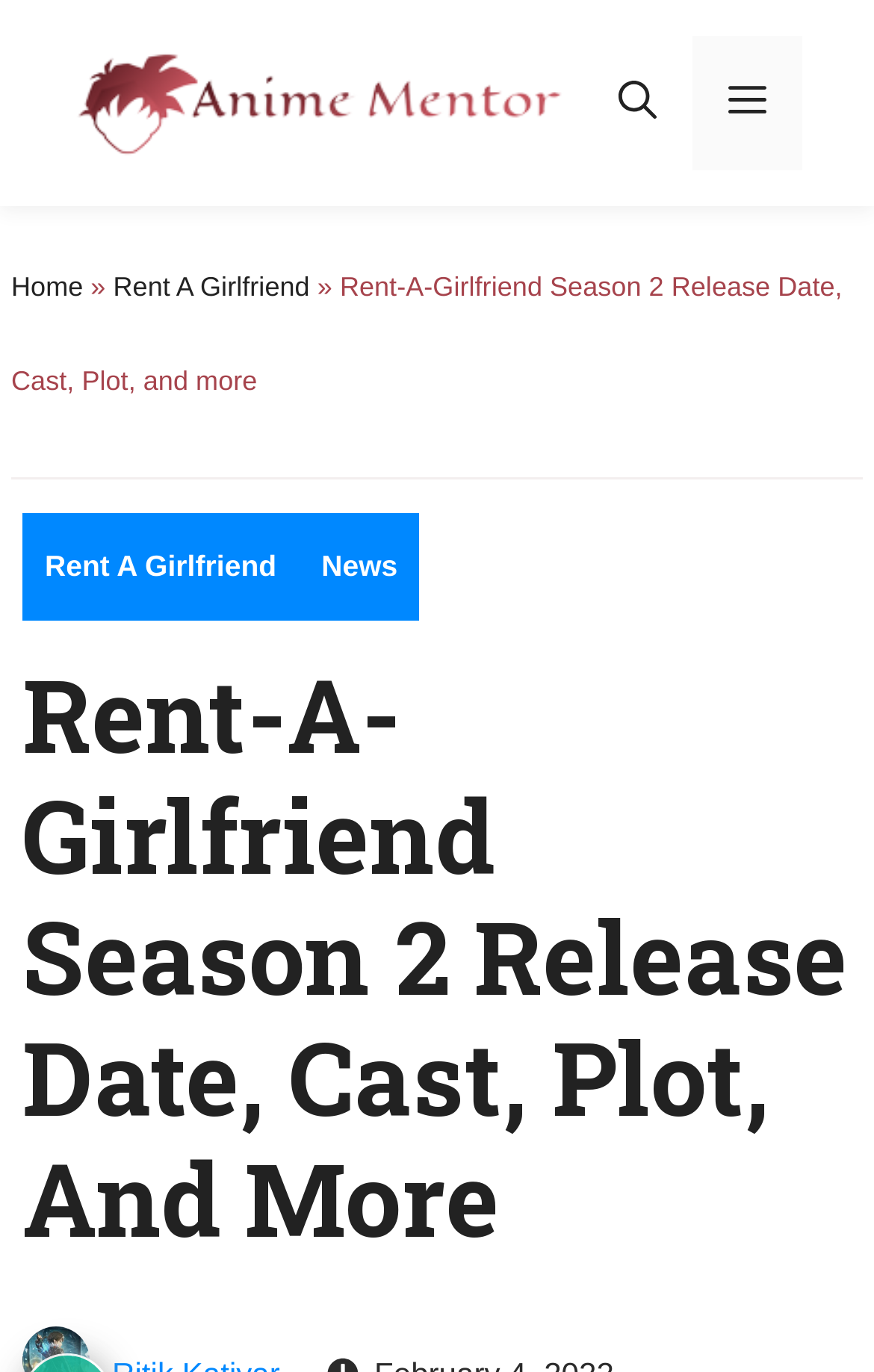For the following element description, predict the bounding box coordinates in the format (top-left x, top-left y, bottom-right x, bottom-right y). All values should be floating point numbers between 0 and 1. Description: Rent A Girlfriend

[0.026, 0.373, 0.342, 0.452]